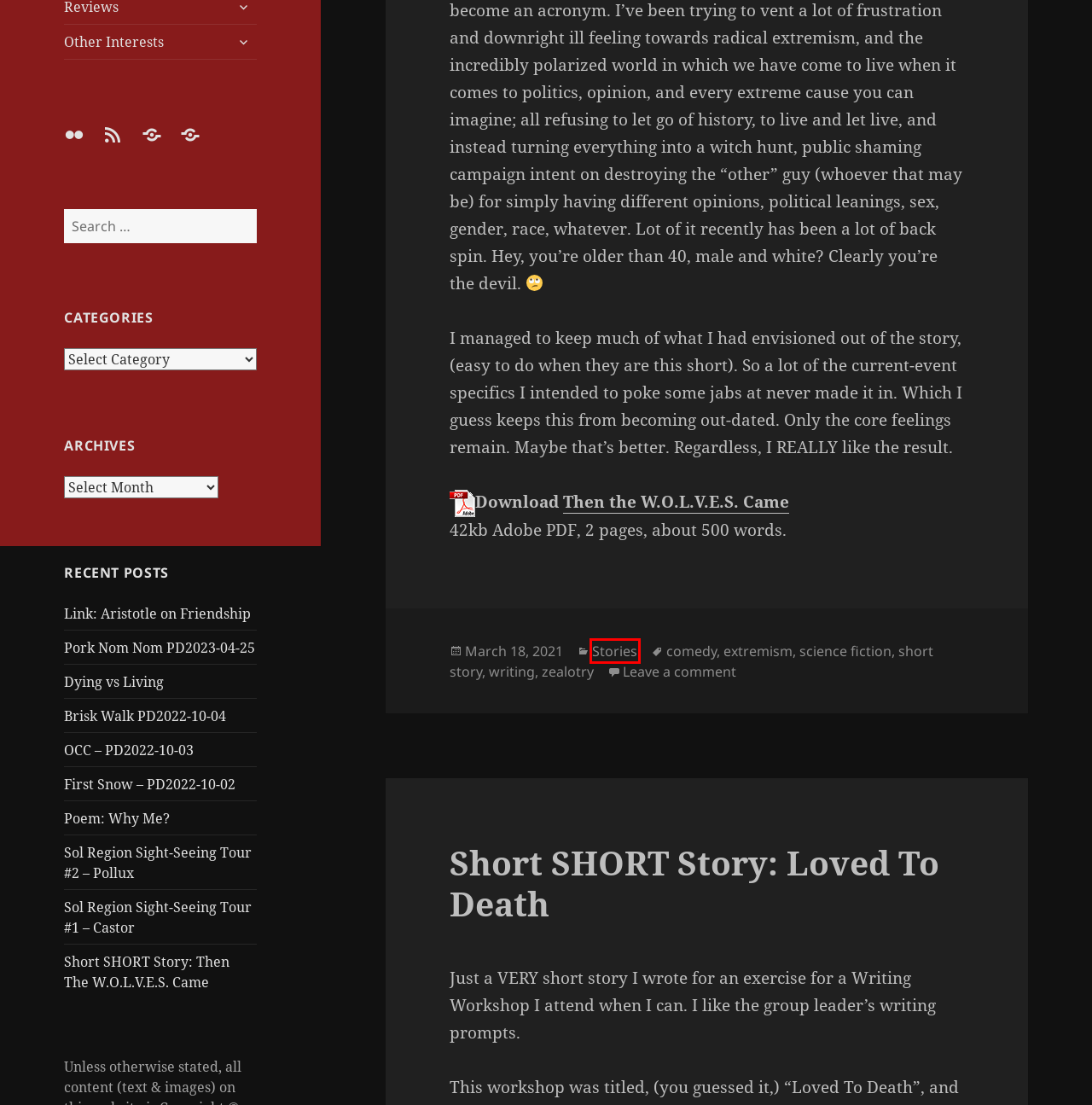With the provided webpage screenshot containing a red bounding box around a UI element, determine which description best matches the new webpage that appears after clicking the selected element. The choices are:
A. Finious's Folly
B. OCC –  PD2022-10-03 – Finious's Folly
C. Sol Region Sight-Seeing Tour #1 – Castor – Finious's Folly
D. Brisk Walk PD2022-10-04 – Finious's Folly
E. Other Stuff – Finious's Folly
F. Short SHORT Story: Loved To Death – Finious's Folly
G. First Snow – PD2022-10-02 – Finious's Folly
H. Stories – Finious's Folly

H